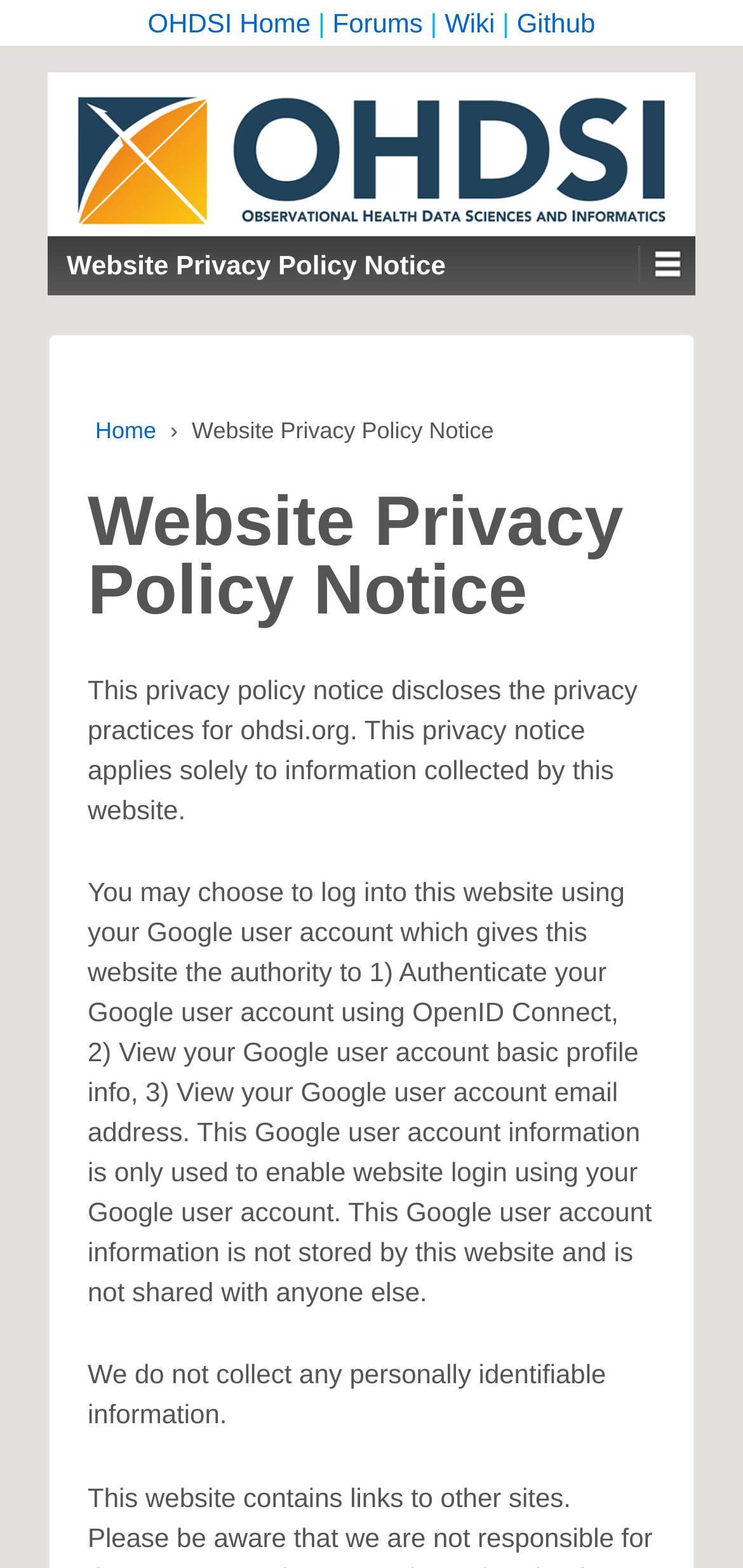For the following element description, predict the bounding box coordinates in the format (top-left x, top-left y, bottom-right x, bottom-right y). All values should be floating point numbers between 0 and 1. Description: alt="OHDSI"

[0.064, 0.087, 0.936, 0.107]